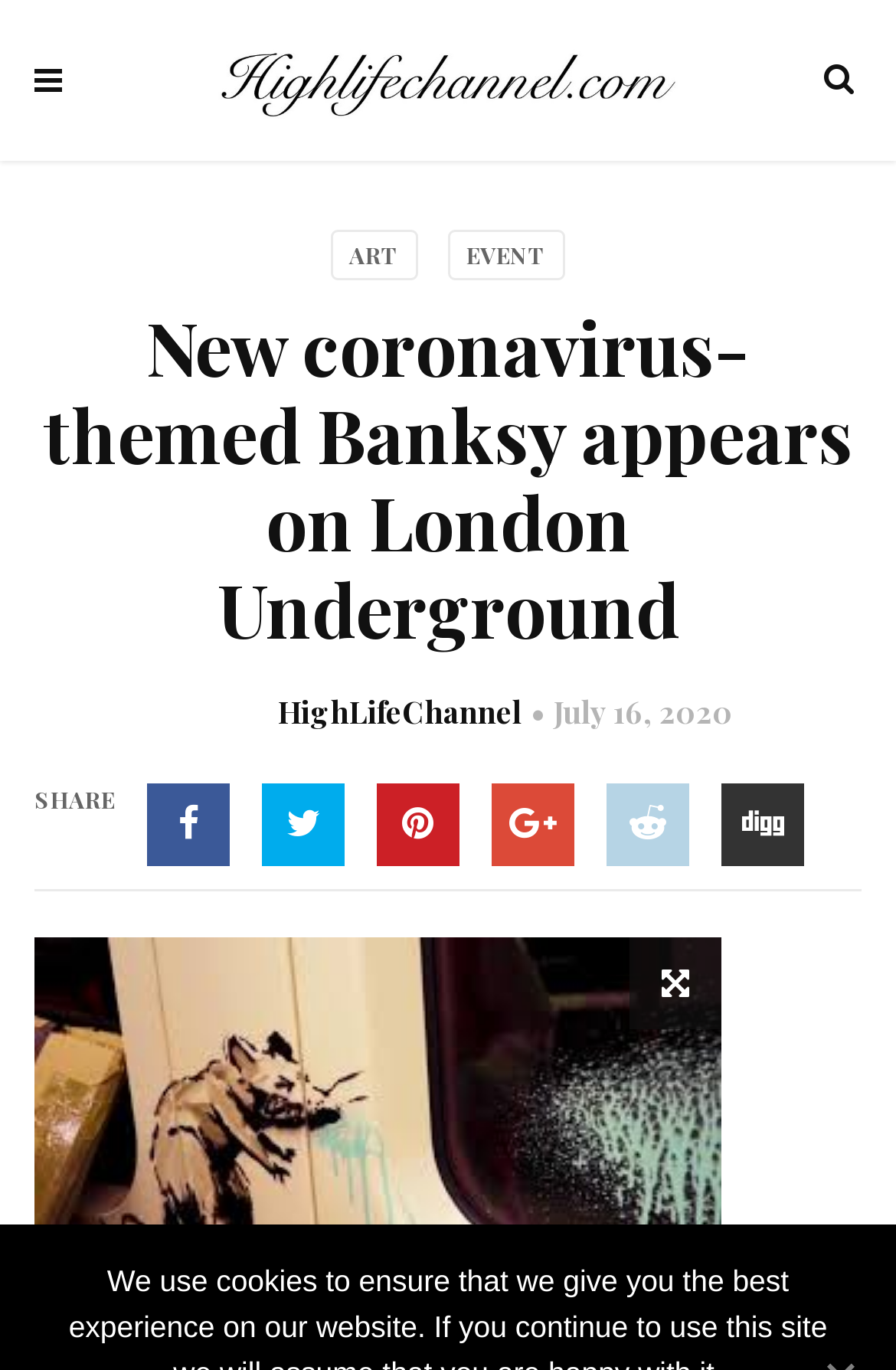Construct a thorough caption encompassing all aspects of the webpage.

The webpage appears to be an article page from the High Life Channel, featuring a new coronavirus-themed artwork by Banksy on the London Underground. 

At the top left of the page, there is a link to the High Life Channel, accompanied by an image with the same name. On the top right, there is another link with no text. 

Below the top section, there is a main heading that reads "New coronavirus-themed Banksy appears on London Underground". 

To the right of the main heading, there are two links, "ART" and "EVENT", positioned side by side. 

Further down, there is a section with a link to HighLifeChannel, a static text element showing the date "July 16, 2020", and another link with no text. 

Below this section, there is a heading that reads "SHARE", followed by six links in a row, with no text. 

At the bottom of the page, there is another link with no text, spanning across the width of the page.